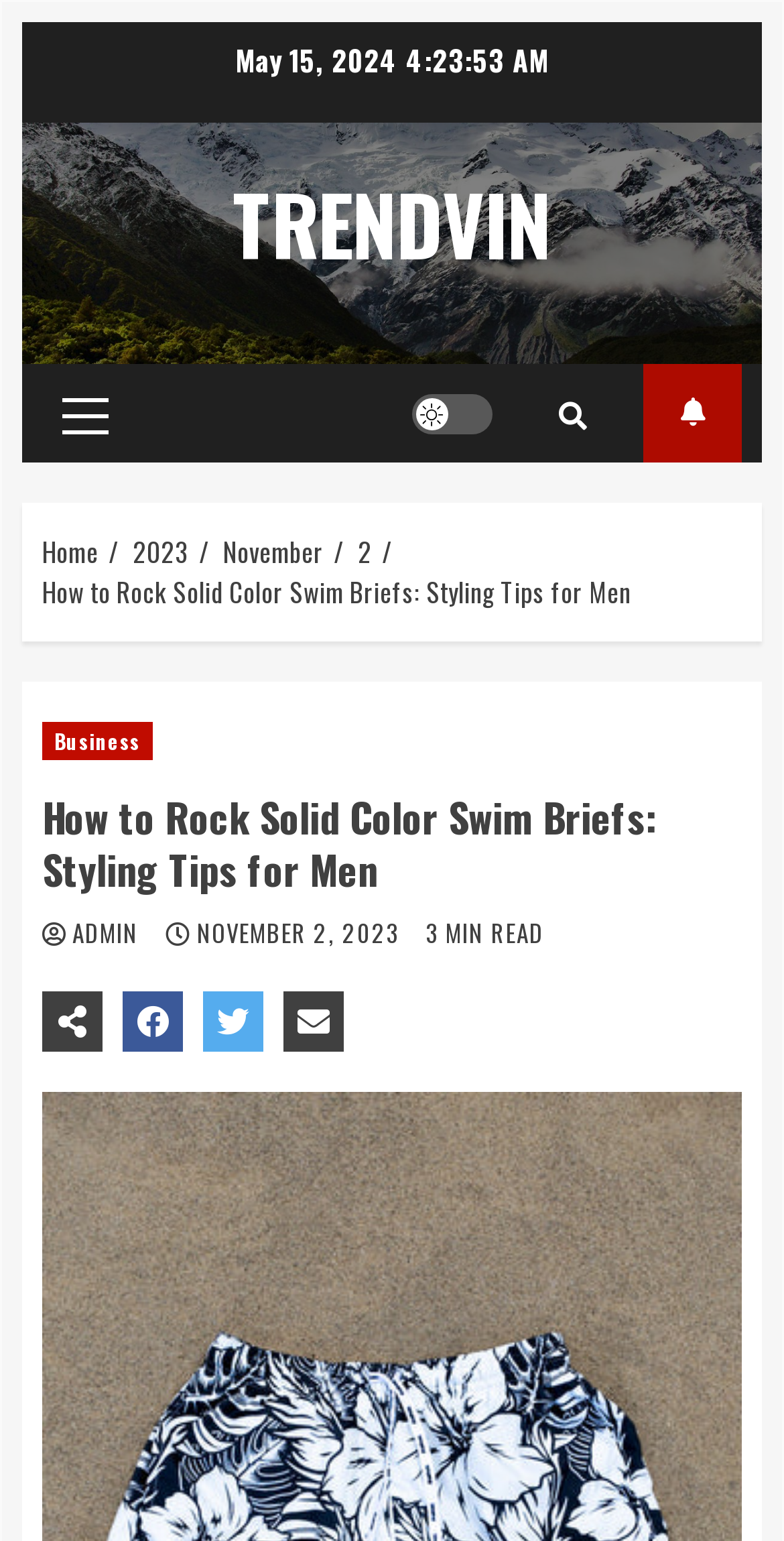Bounding box coordinates must be specified in the format (top-left x, top-left y, bottom-right x, bottom-right y). All values should be floating point numbers between 0 and 1. What are the bounding box coordinates of the UI element described as: Subscribe

[0.821, 0.236, 0.946, 0.3]